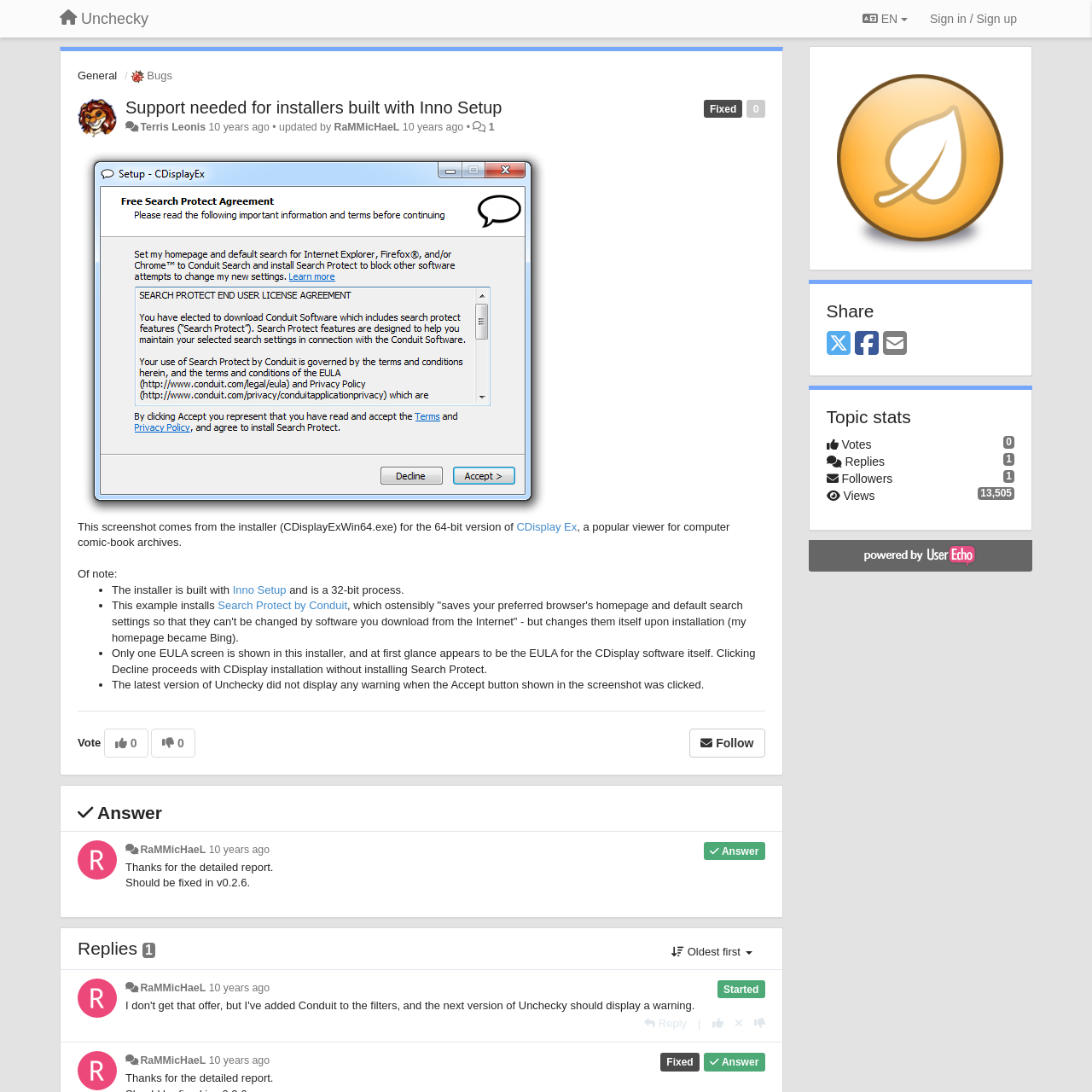Locate the bounding box coordinates of the UI element described by: "Unchecky". The bounding box coordinates should consist of four float numbers between 0 and 1, i.e., [left, top, right, bottom].

[0.043, 0.002, 0.148, 0.032]